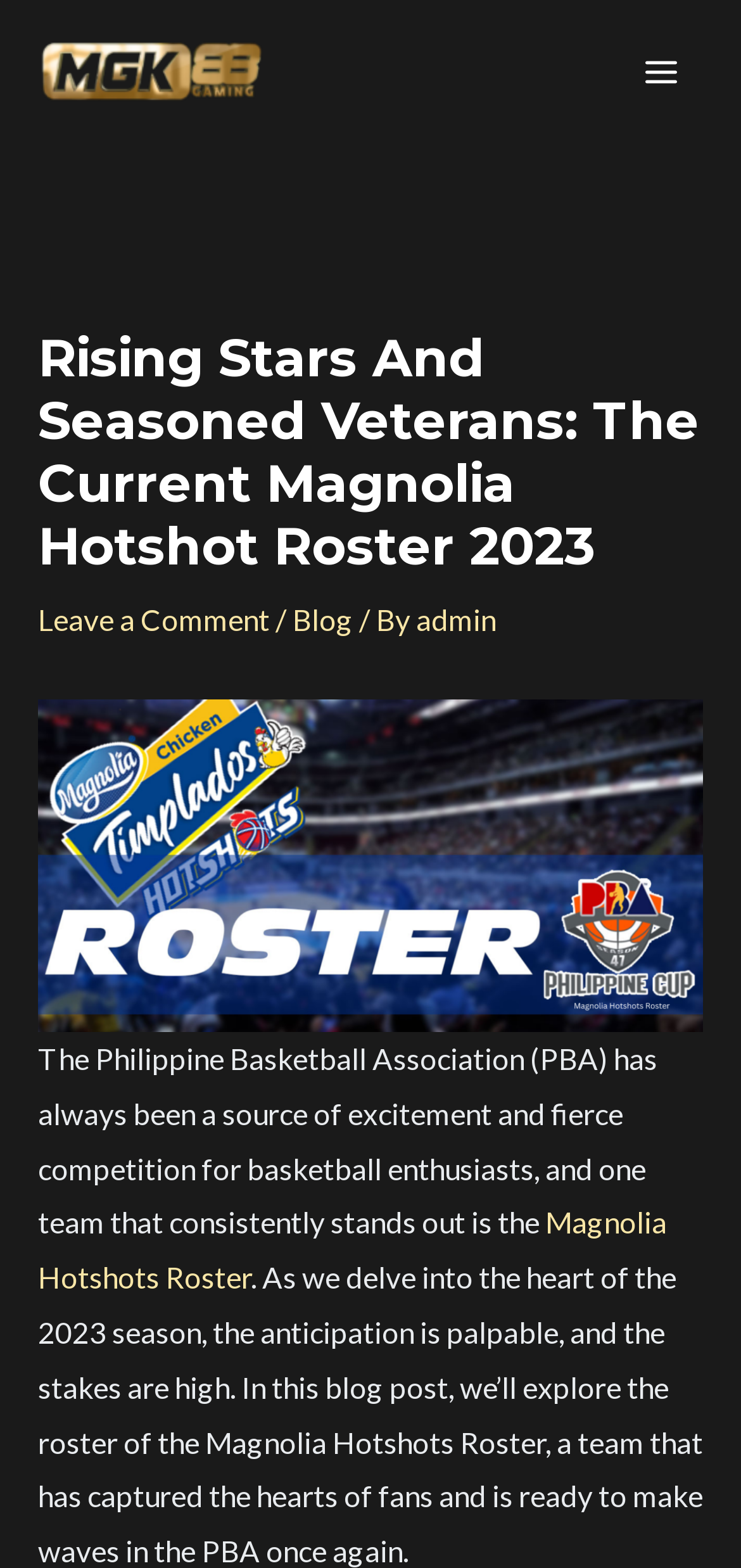Locate the bounding box coordinates of the UI element described by: "Main Menu". The bounding box coordinates should consist of four float numbers between 0 and 1, i.e., [left, top, right, bottom].

[0.838, 0.019, 0.949, 0.072]